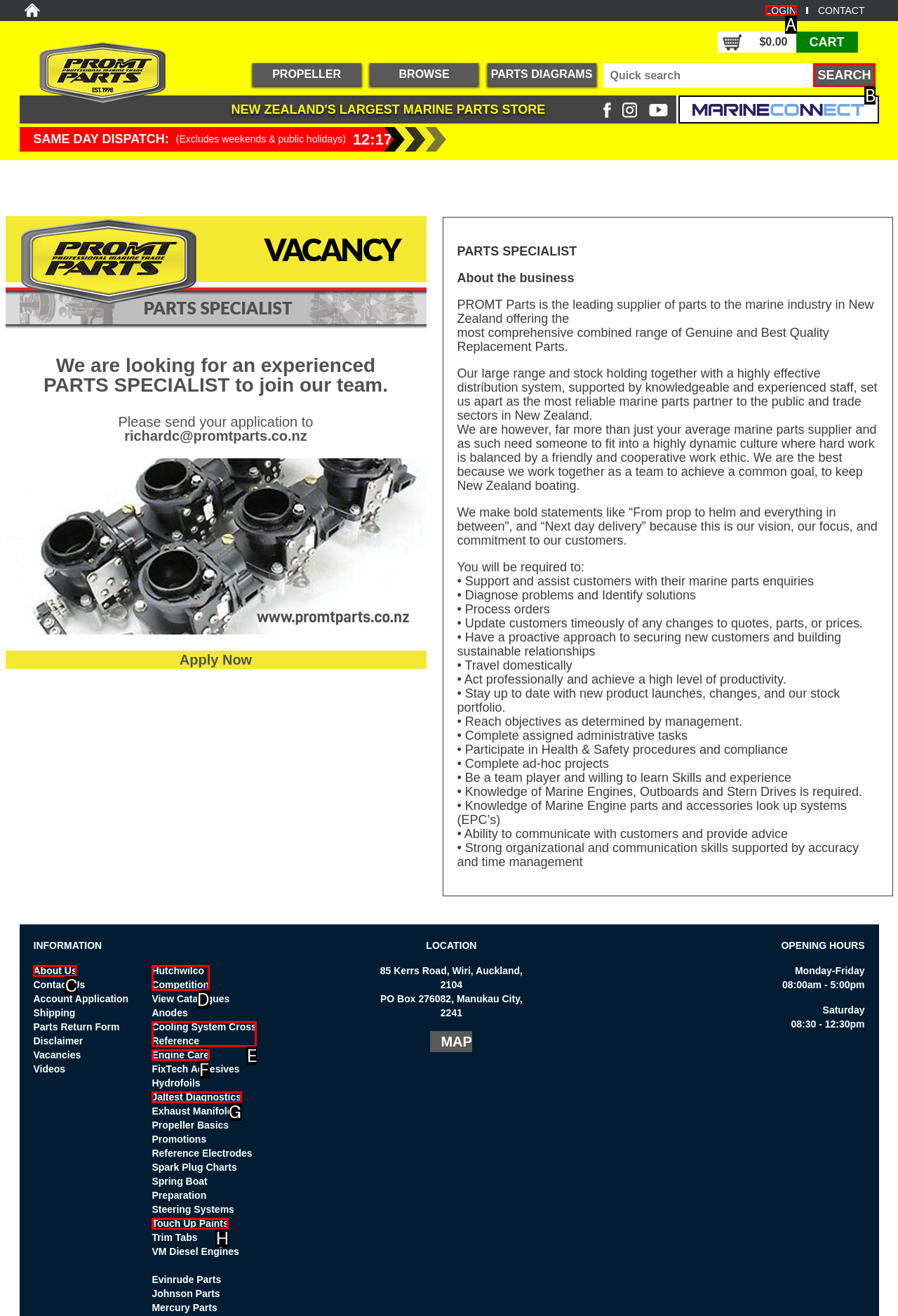Select the correct option from the given choices to perform this task: Click the 'LOGIN' link. Provide the letter of that option.

A